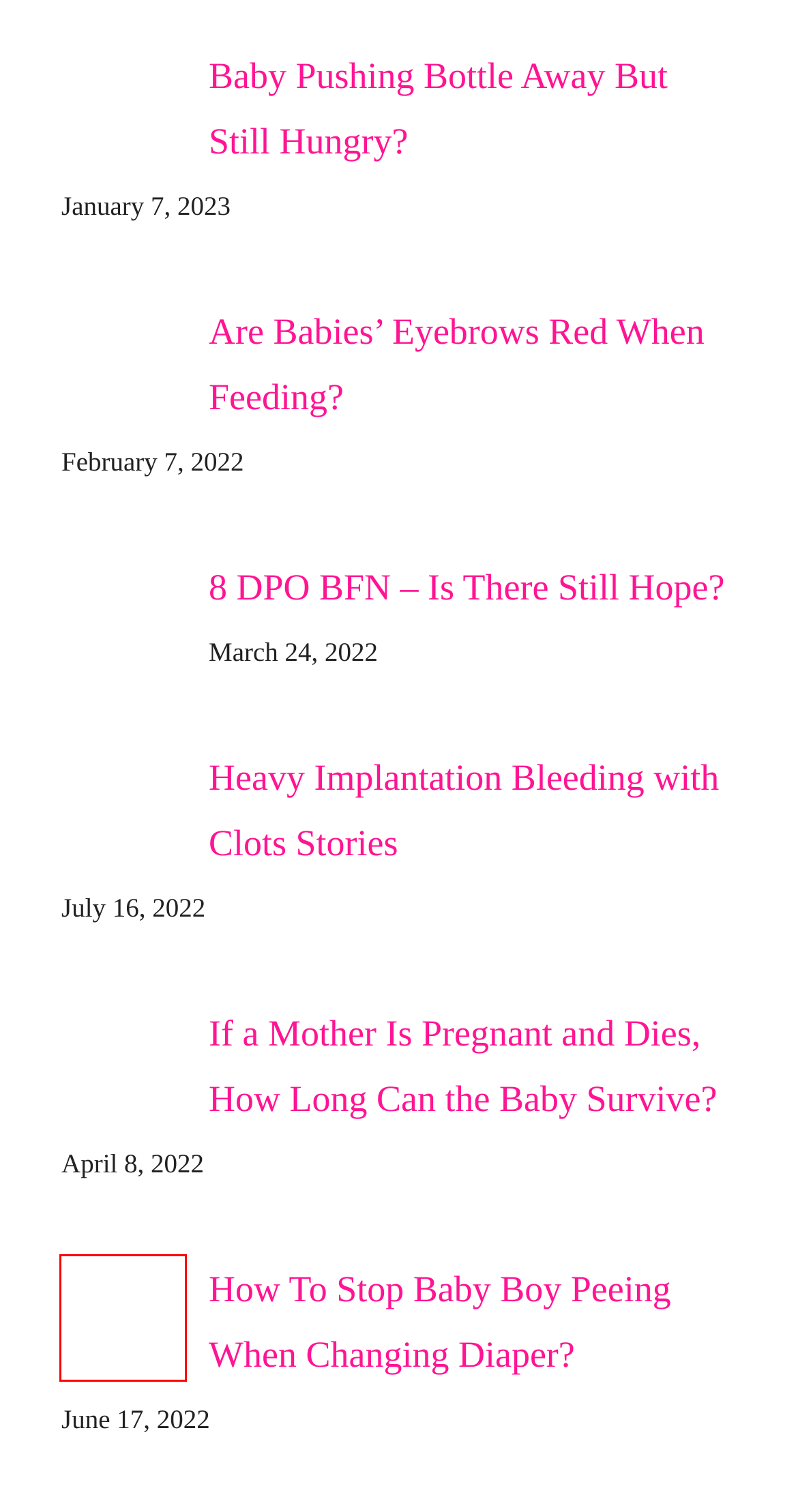You have a screenshot of a webpage with an element surrounded by a red bounding box. Choose the webpage description that best describes the new page after clicking the element inside the red bounding box. Here are the candidates:
A. If A Mother Is Pregnant And Dies, How Long Can The Baby Survive?
B. Is Sea Moss Safe While Pregnant?
C. Are Babies' Eyebrows Red When Feeding?
D. Heavy Implantation Bleeding With Clots Stories With Pictures
E. 8 DPO BFN - Is There Still Hope?
F. Baby Pushing Bottle Away But Still Hungry?
G. How To Stop Baby Boy Peeing When Changing Diaper?
H. Contact Us - Babiesplannet

G